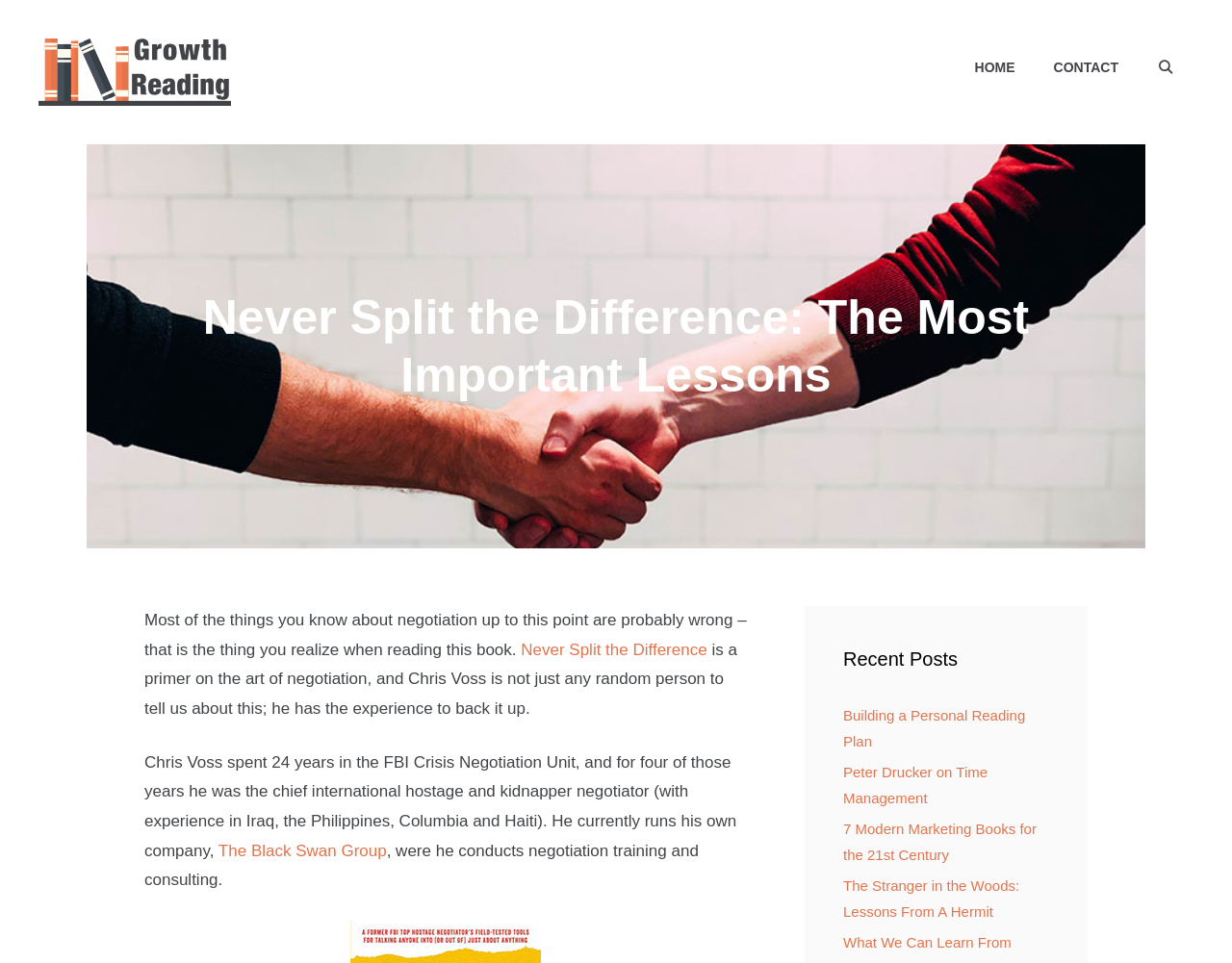Pinpoint the bounding box coordinates of the area that must be clicked to complete this instruction: "read more about Never Split the Difference".

[0.423, 0.665, 0.574, 0.684]